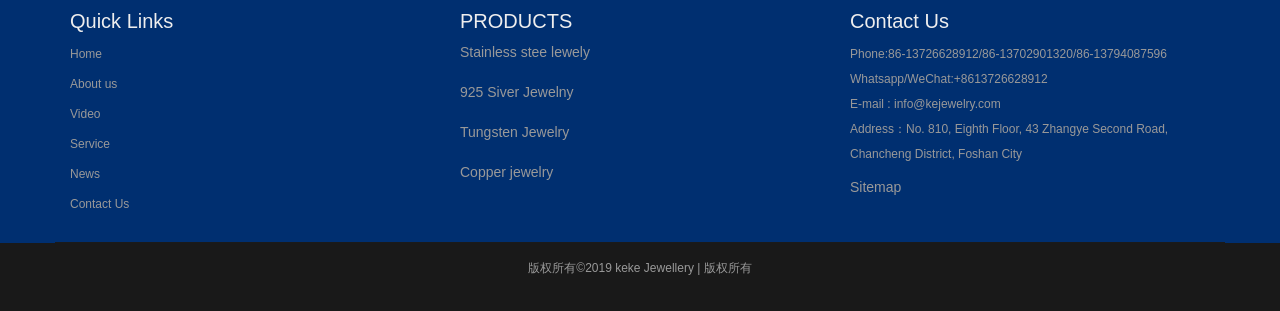Locate the bounding box coordinates of the clickable area needed to fulfill the instruction: "Contact us through email".

[0.698, 0.311, 0.782, 0.356]